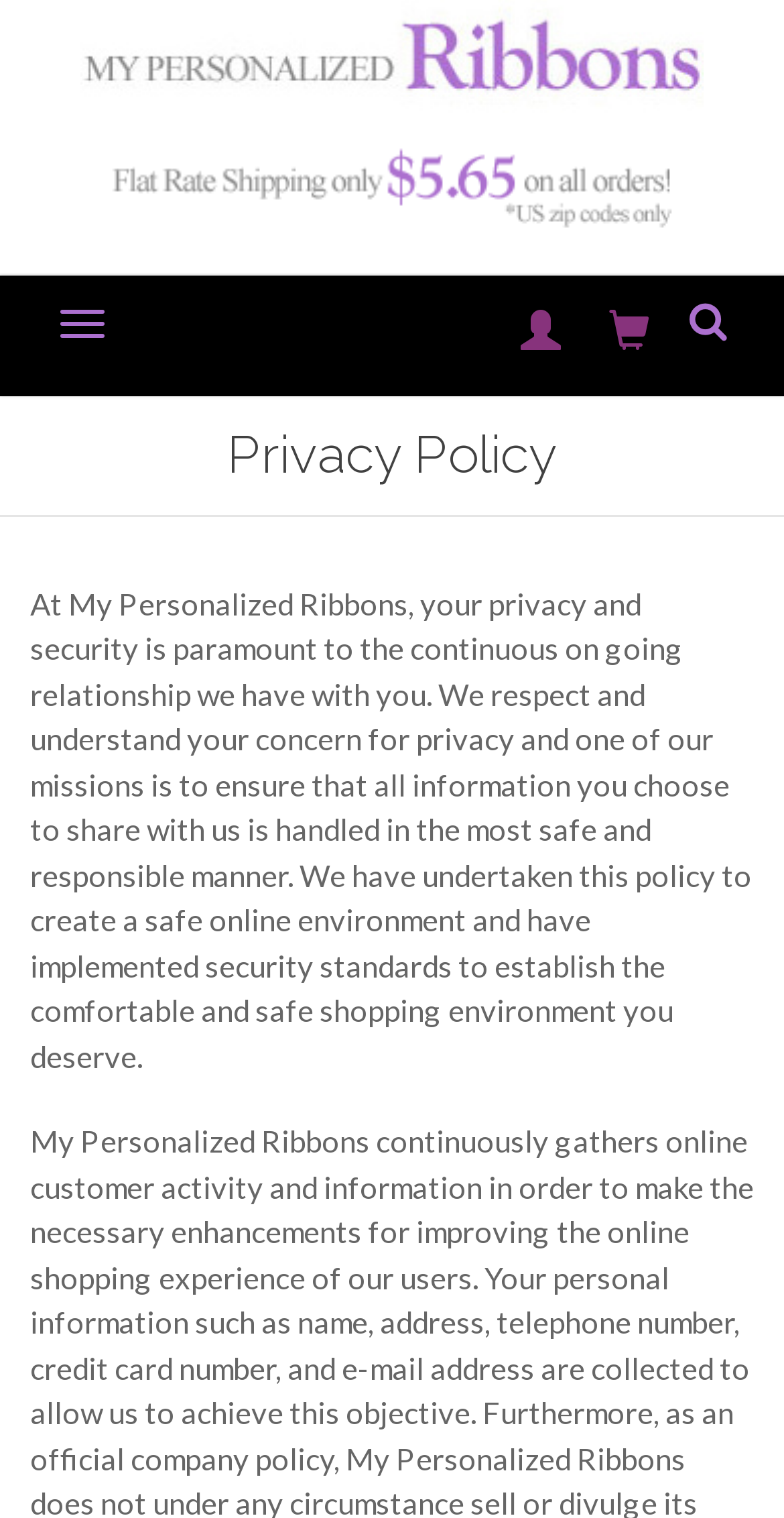Generate a comprehensive caption for the webpage you are viewing.

The webpage is about My Personalized Ribbons, a one-stop shop for personalization needs. At the top left corner, there is a link and an image with the same name "My Personalized Ribbons", which seems to be the logo of the website. Below the logo, there is another image with the same name, which might be a banner or a header image.

On the top right corner, there is a button with no text, possibly a navigation or menu button. Next to the button, there are three links with icons, including a search icon, a shopping cart icon, and a user icon. These links are aligned horizontally and are relatively small in size.

Below the top section, there is a heading "Privacy Policy" in a prominent font size, indicating that the main content of the page is about the website's privacy policy. The privacy policy text is a long paragraph that occupies most of the page, explaining how the website handles user information and ensures a safe online environment. The text is positioned below the heading and spans across the entire width of the page.